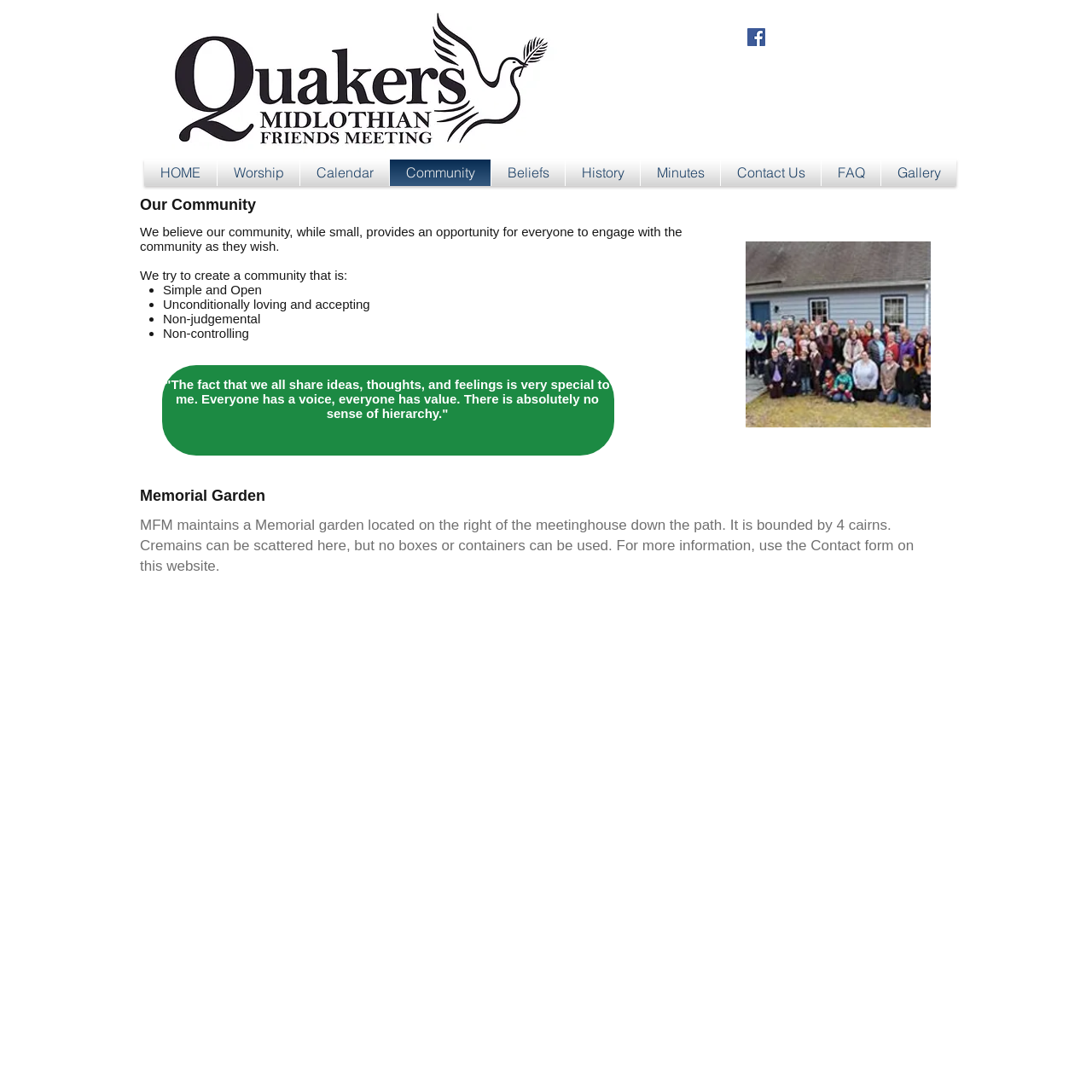What is the layout of the webpage?
Please provide a single word or phrase as your answer based on the image.

Header, main content, and footer